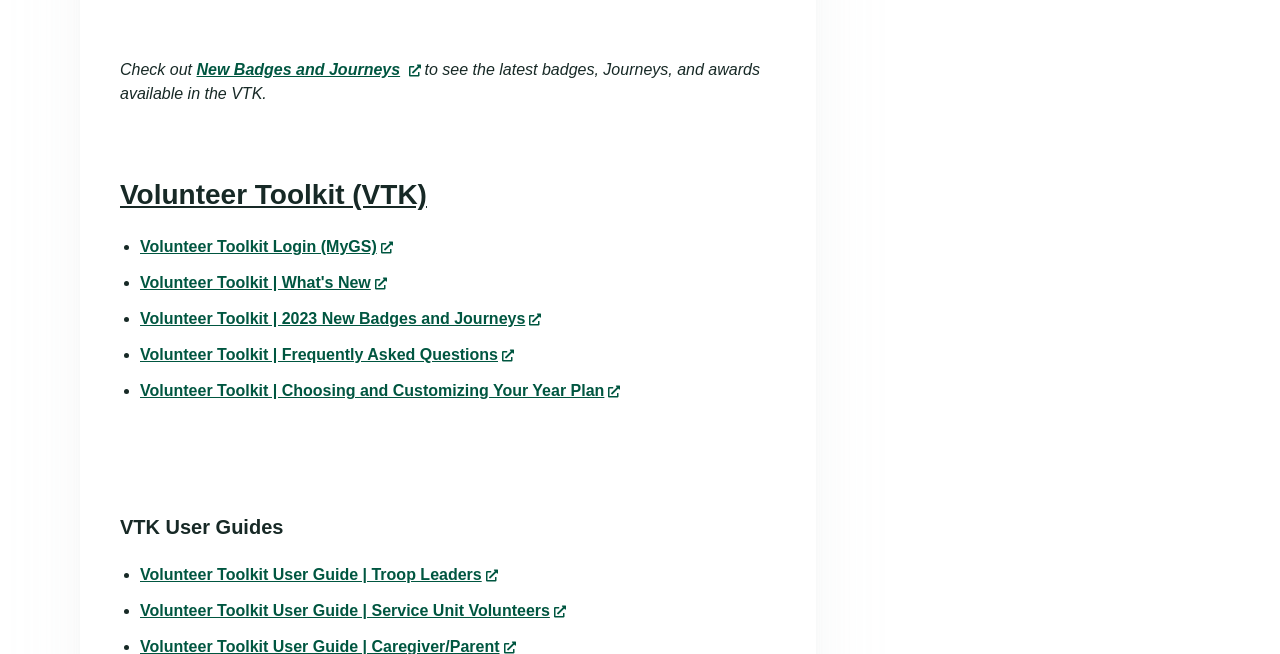Identify the bounding box coordinates of the area you need to click to perform the following instruction: "View what's new in Volunteer Toolkit".

[0.109, 0.419, 0.305, 0.445]